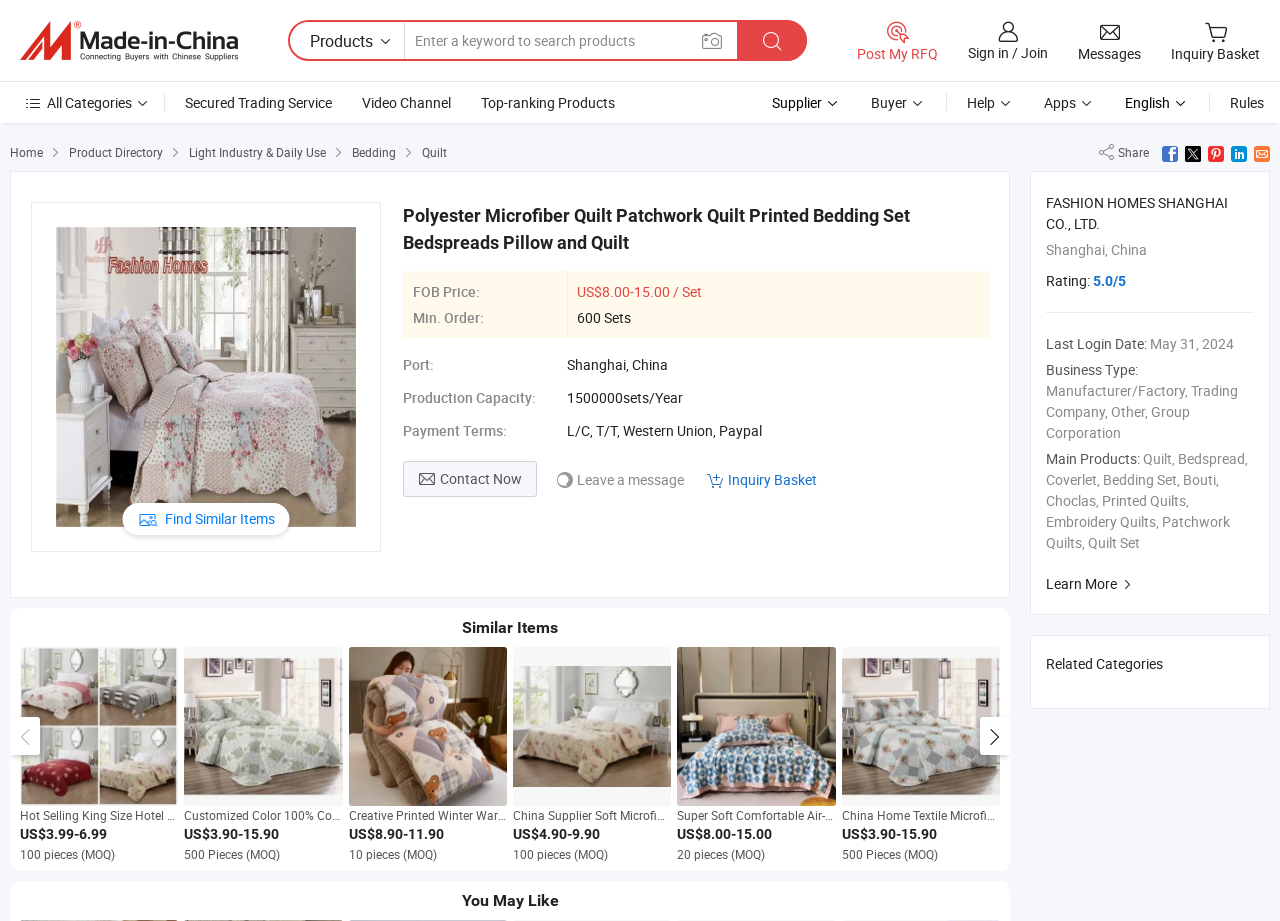What are the payment terms for the Polyester Microfiber Quilt?
Provide a fully detailed and comprehensive answer to the question.

I found the payment terms by looking at the table with the heading 'Payment Terms:' and saw that the payment terms are L/C, T/T, Western Union, and Paypal.